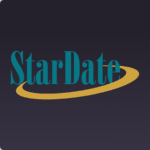Break down the image and describe every detail you can observe.

The image features the logo of "StarDate," a well-known program dedicated to astronomy and space science. The logo presents the word "StarDate" in a bold, stylized font, using a turquoise color that contrasts against a dark background. Surrounding the text is an elegant, golden ellipse, symbolizing celestial orbits, which reinforces the program's focus on astronomical topics. This visually appealing design reflects the program's commitment to making complex astronomical concepts accessible and engaging for a broad audience, while also evoking a sense of wonder about the universe.